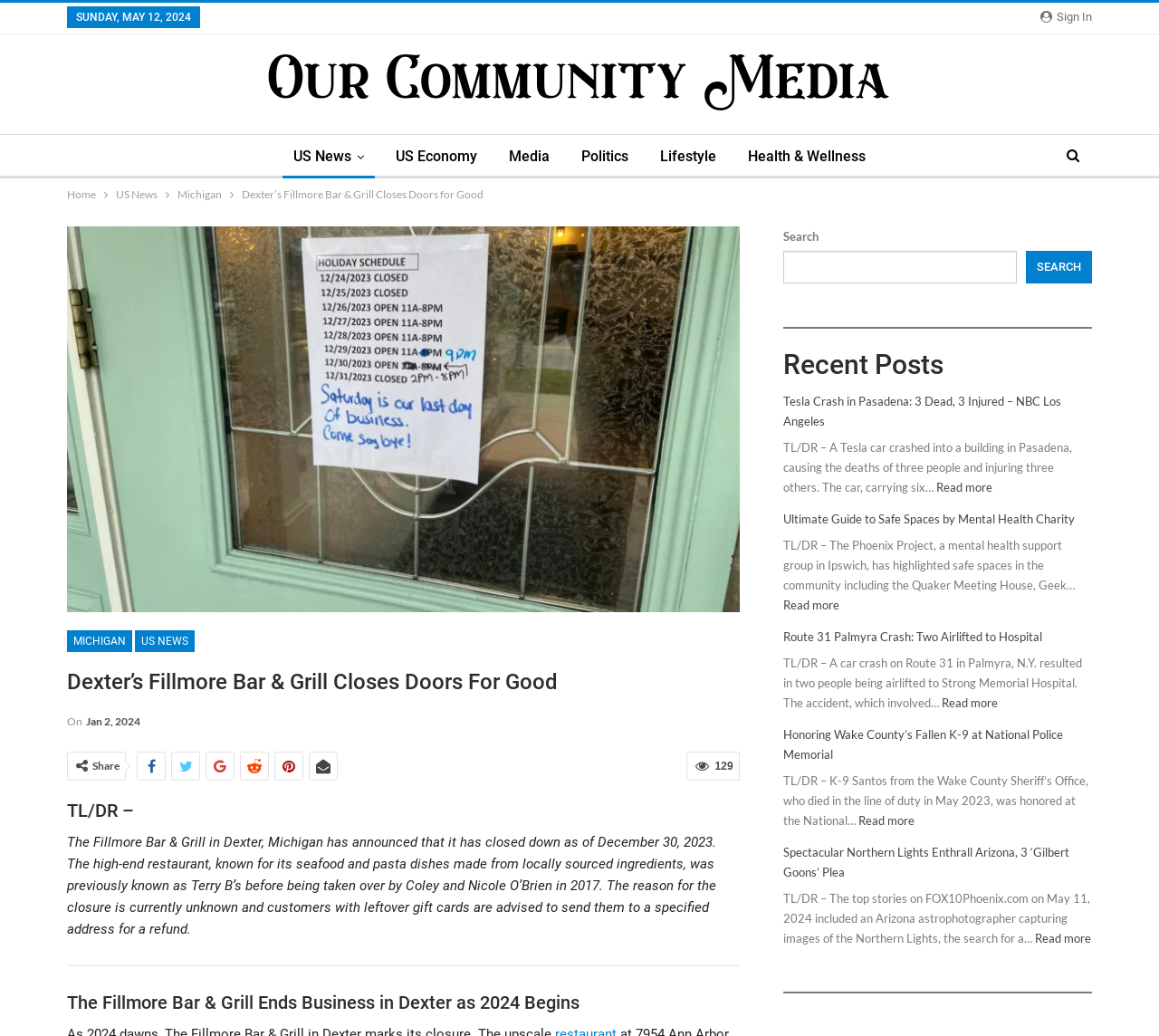Locate the bounding box coordinates of the clickable area needed to fulfill the instruction: "Share the article".

[0.08, 0.733, 0.103, 0.746]